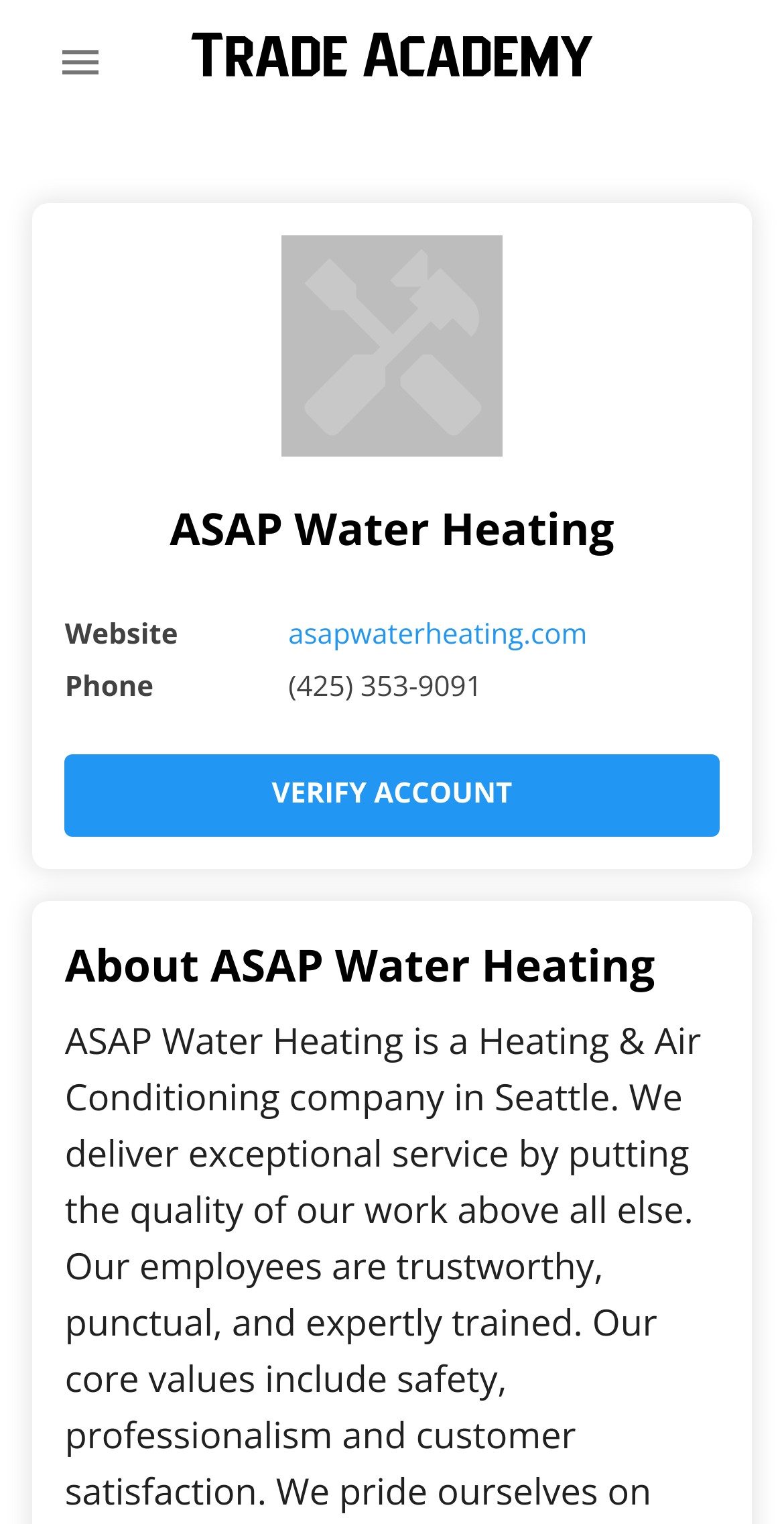Is there a verify account link?
By examining the image, provide a one-word or phrase answer.

Yes